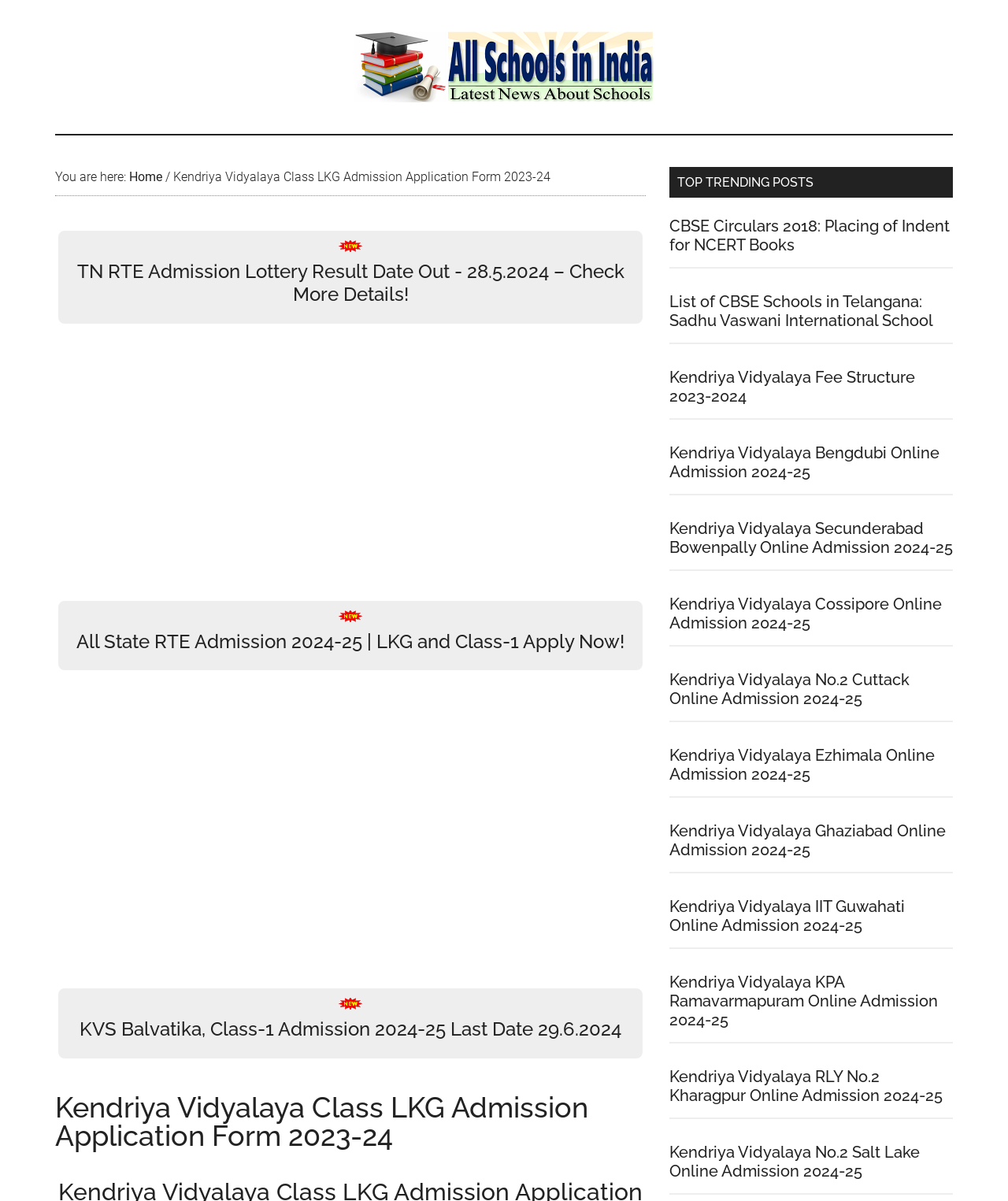Please determine the bounding box coordinates for the UI element described as: "Kendriya Vidyalaya Fee Structure 2023-2024".

[0.664, 0.306, 0.908, 0.338]